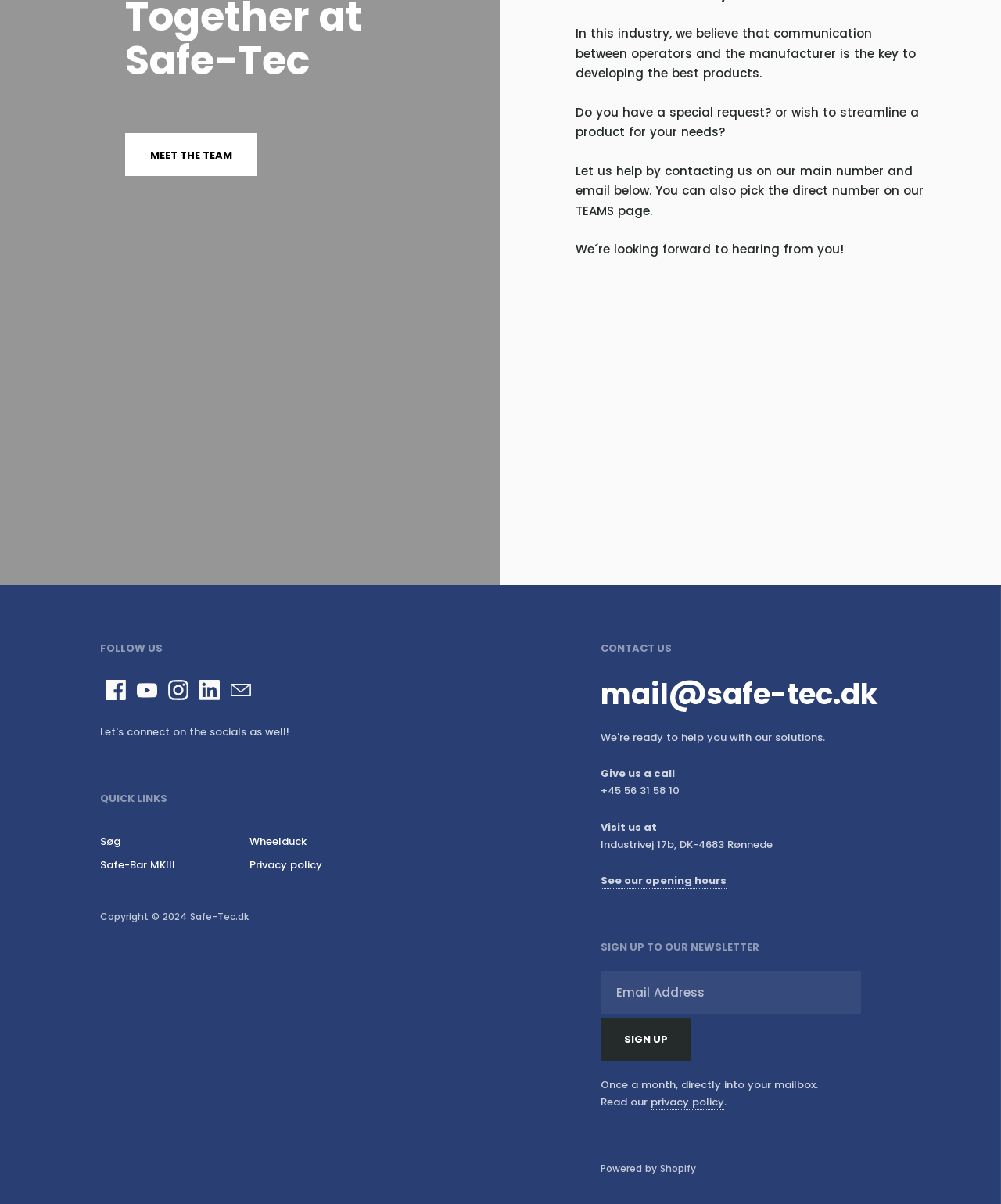Determine the bounding box of the UI element mentioned here: "Powered by Shopify". The coordinates must be in the format [left, top, right, bottom] with values ranging from 0 to 1.

[0.6, 0.965, 0.695, 0.976]